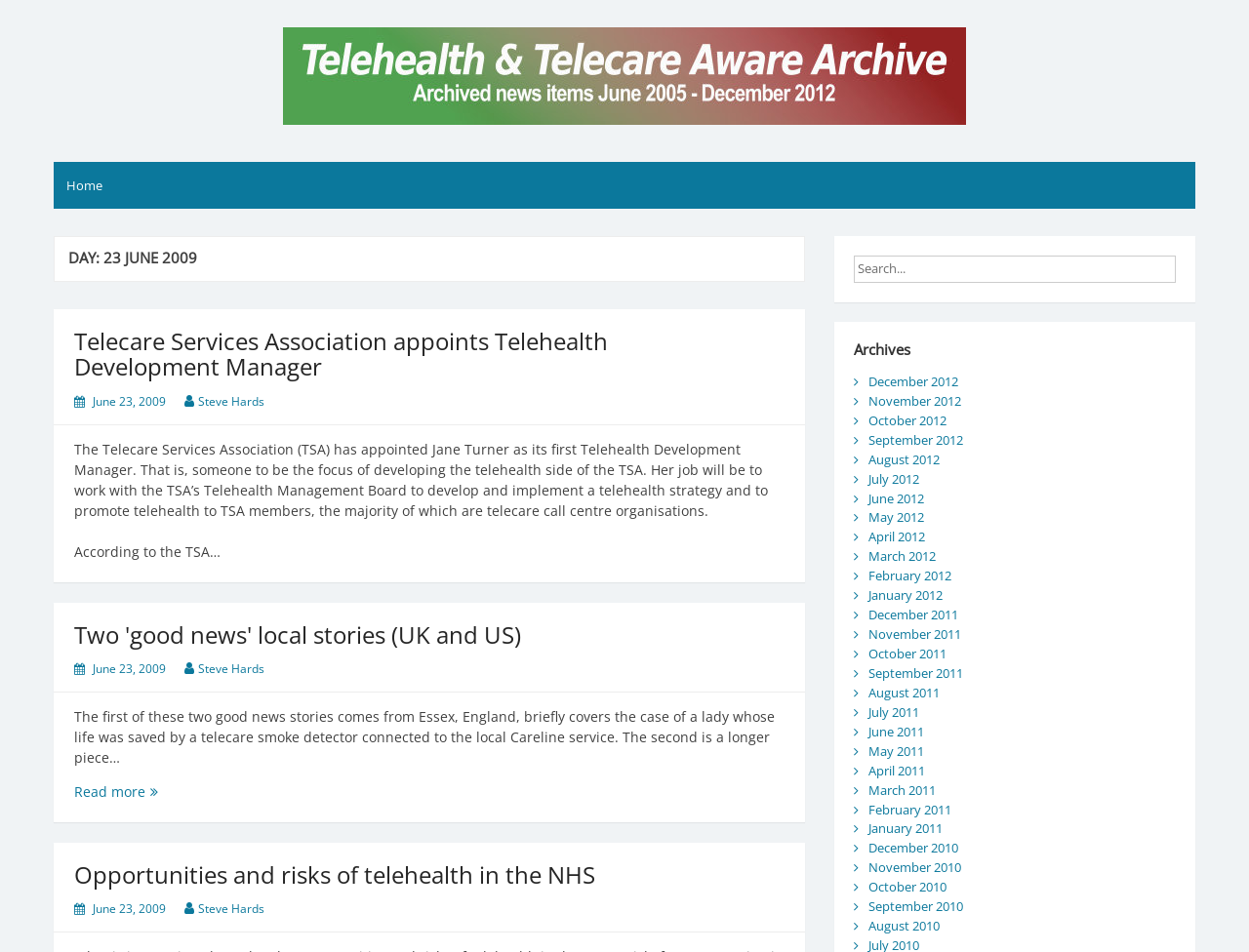Explain the webpage's design and content in an elaborate manner.

This webpage is an archive of articles from 2005 to 2012. At the top, there is a heading "TTA Archives 2005-2012" with a link and an image. Below it, there is a link to "Home" and a header section with the date "23 JUNE 2009". 

The main content of the page is divided into three articles. The first article has a heading "Telecare Services Association appoints Telehealth Development Manager" and a link to the article. Below the heading, there is a paragraph of text describing the appointment of Jane Turner as the Telehealth Development Manager. There are also links to the author "Steve Hards" and the date "June 23, 2009".

The second article has a heading "Two 'good news' local stories (UK and US)" and a link to the article. Below the heading, there is a paragraph of text describing two good news stories, one from Essex, England, and the other from the US. There are also links to the author "Steve Hards" and the date "June 23, 2009", as well as a "Read more" link.

The third article has a heading "Opportunities and risks of telehealth in the NHS" and a link to the article. Below the heading, there are links to the author "Steve Hards" and the date "June 23, 2009".

On the right side of the page, there is a search box with a "Search" button. Below the search box, there is a heading "Archives" with a list of links to archives from December 2012 to 2005.